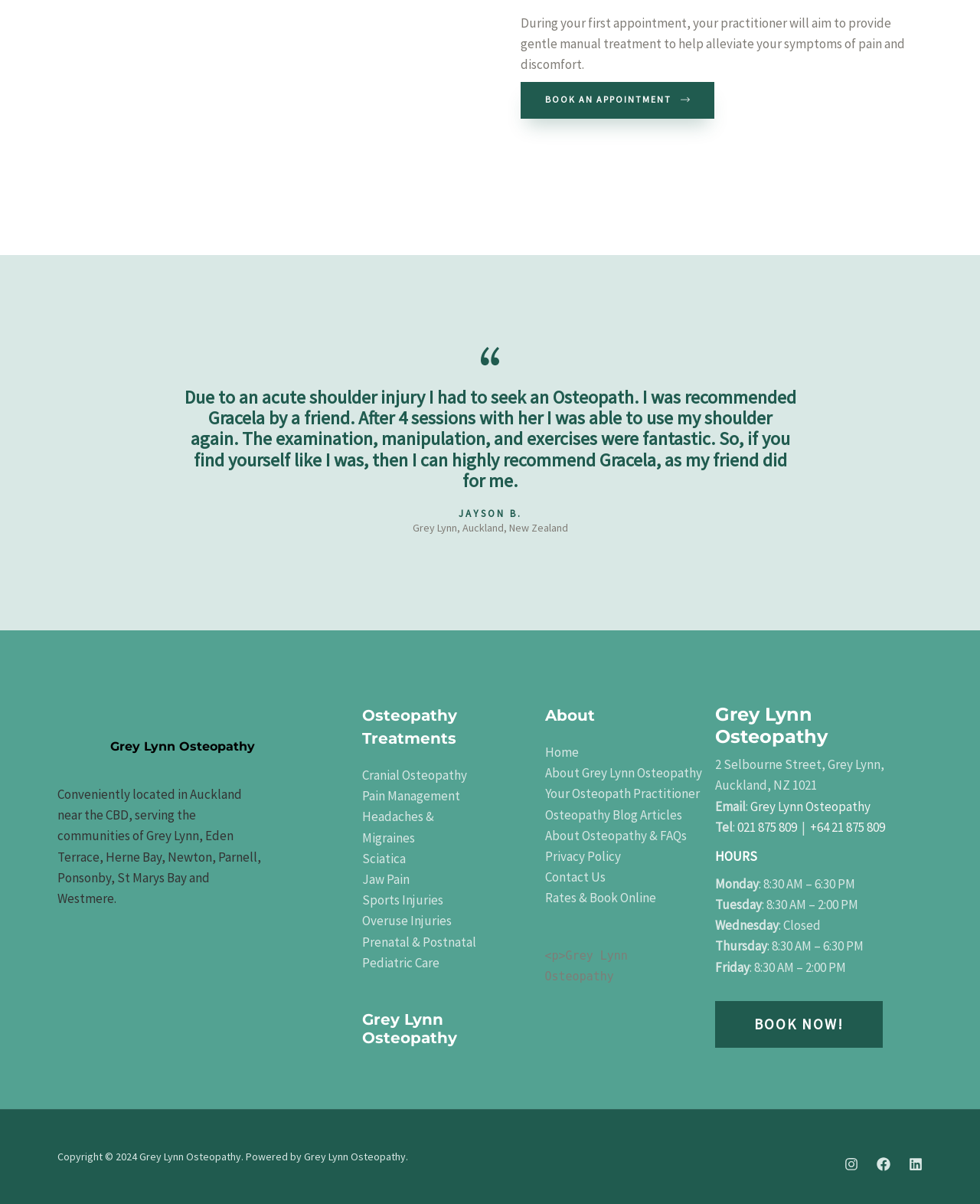Determine the coordinates of the bounding box for the clickable area needed to execute this instruction: "Contact Grey Lynn Osteopathy".

[0.729, 0.663, 0.761, 0.677]